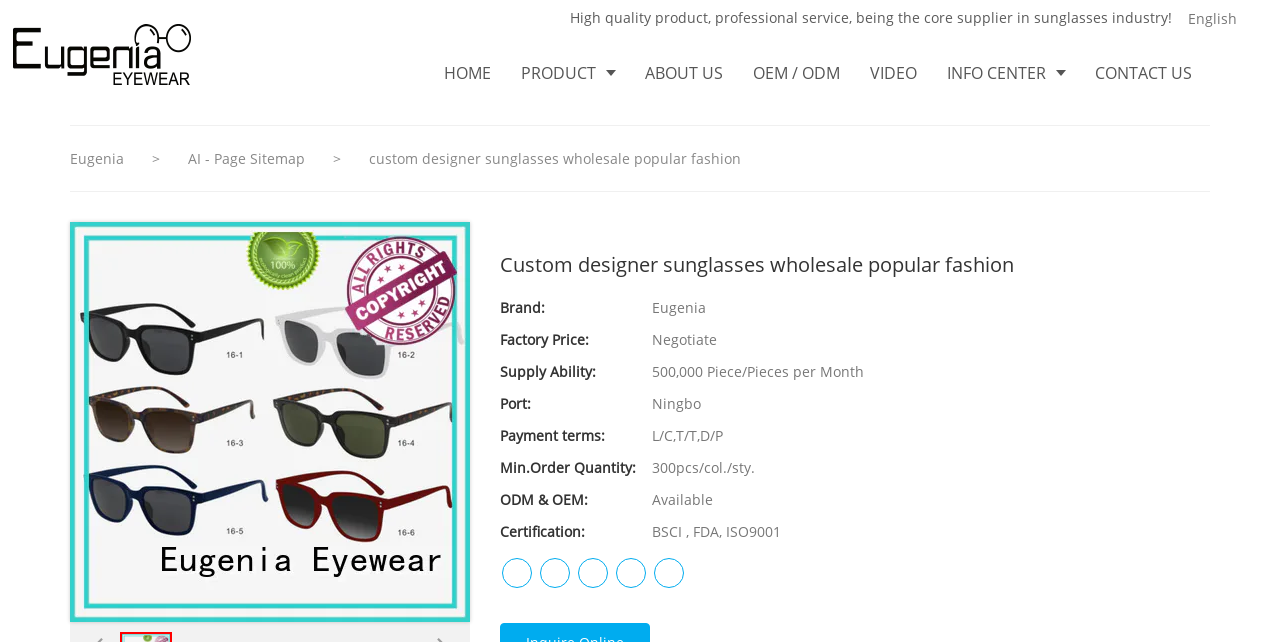Refer to the screenshot and answer the following question in detail:
What is the certification of the sunglasses?

I found the answer by looking at the description list on the webpage, where it says 'Certification: BSCI, FDA, ISO9001'.